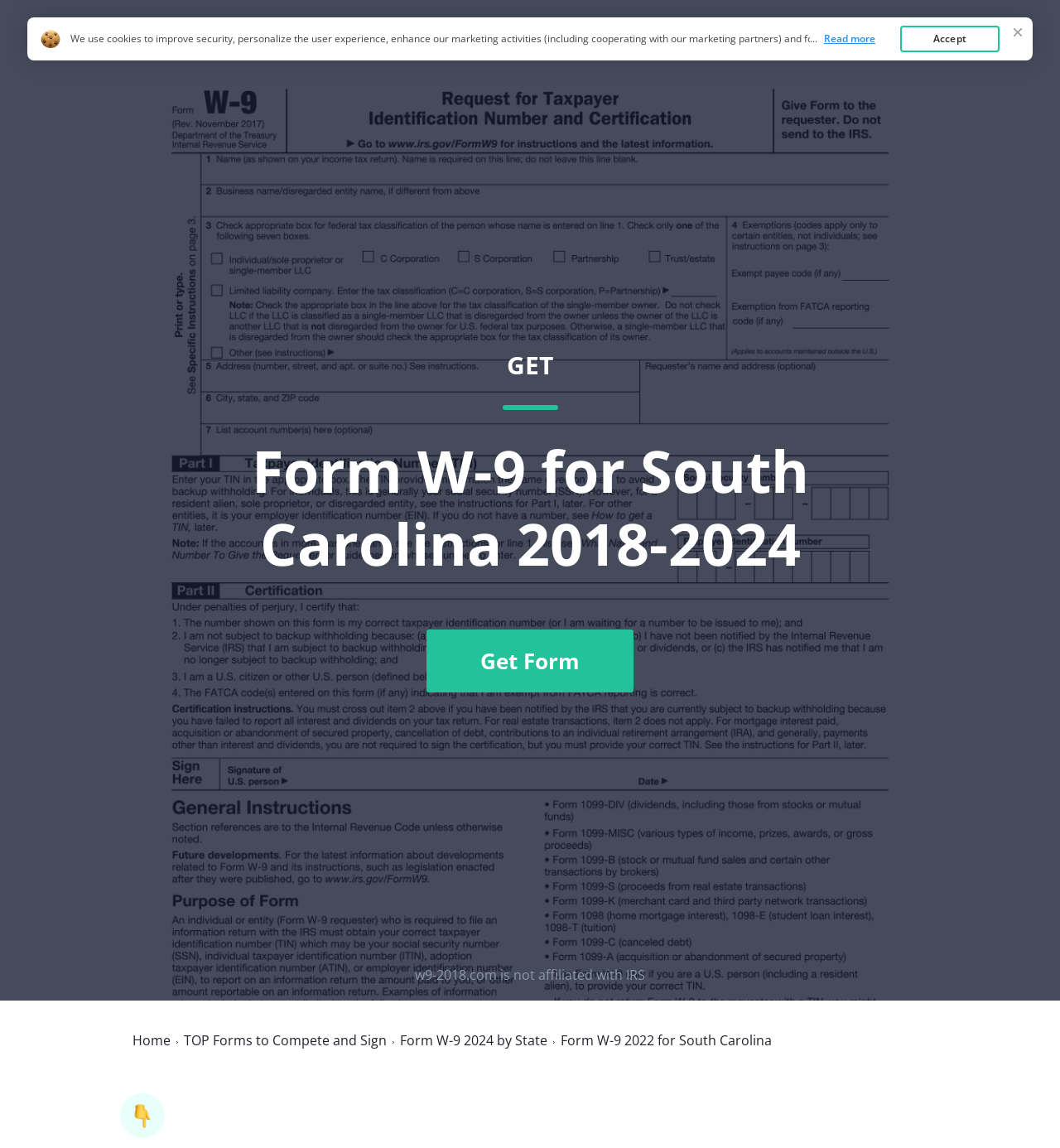Determine the bounding box coordinates of the clickable region to follow the instruction: "Click the link to go to the Home page".

[0.701, 0.037, 0.737, 0.053]